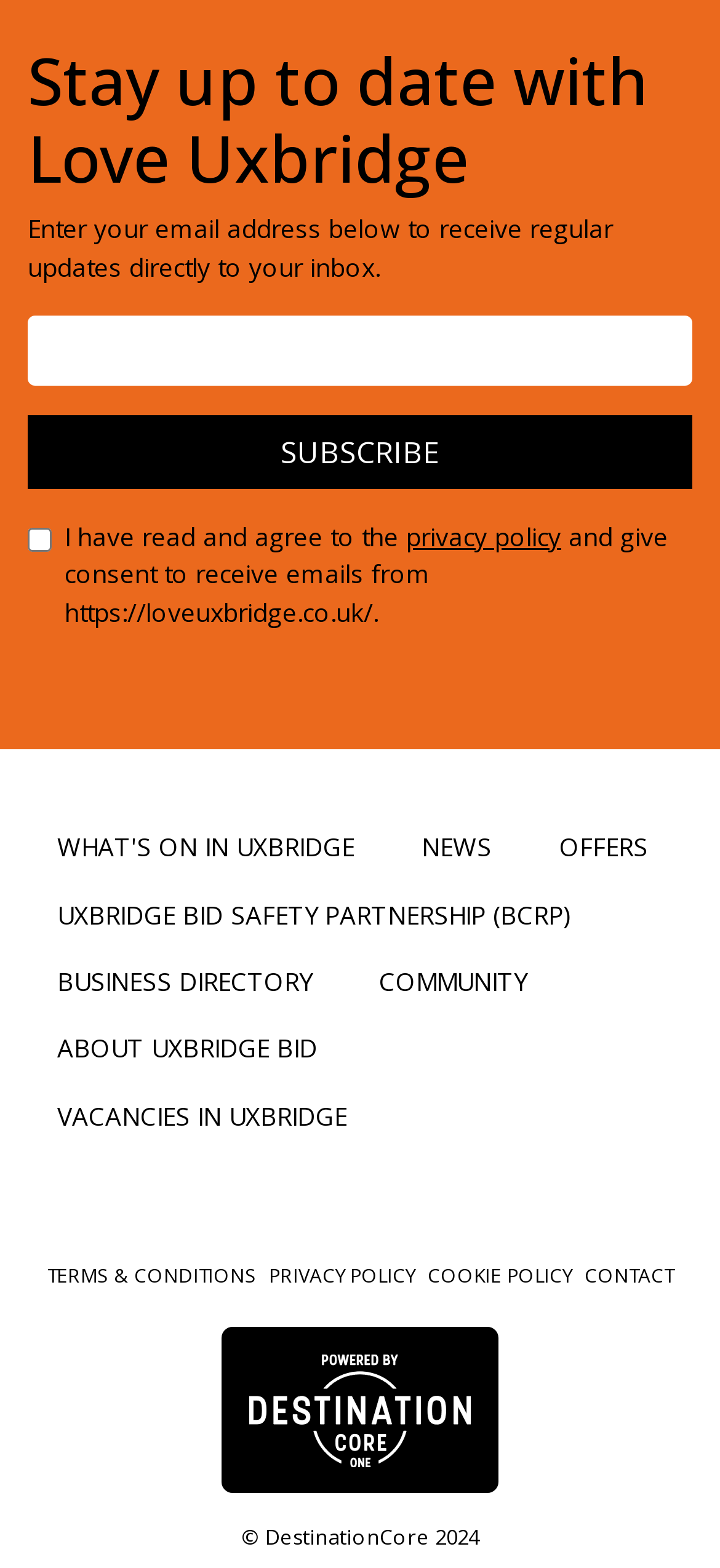Pinpoint the bounding box coordinates of the element to be clicked to execute the instruction: "Subscribe to newsletter".

[0.038, 0.265, 0.962, 0.312]